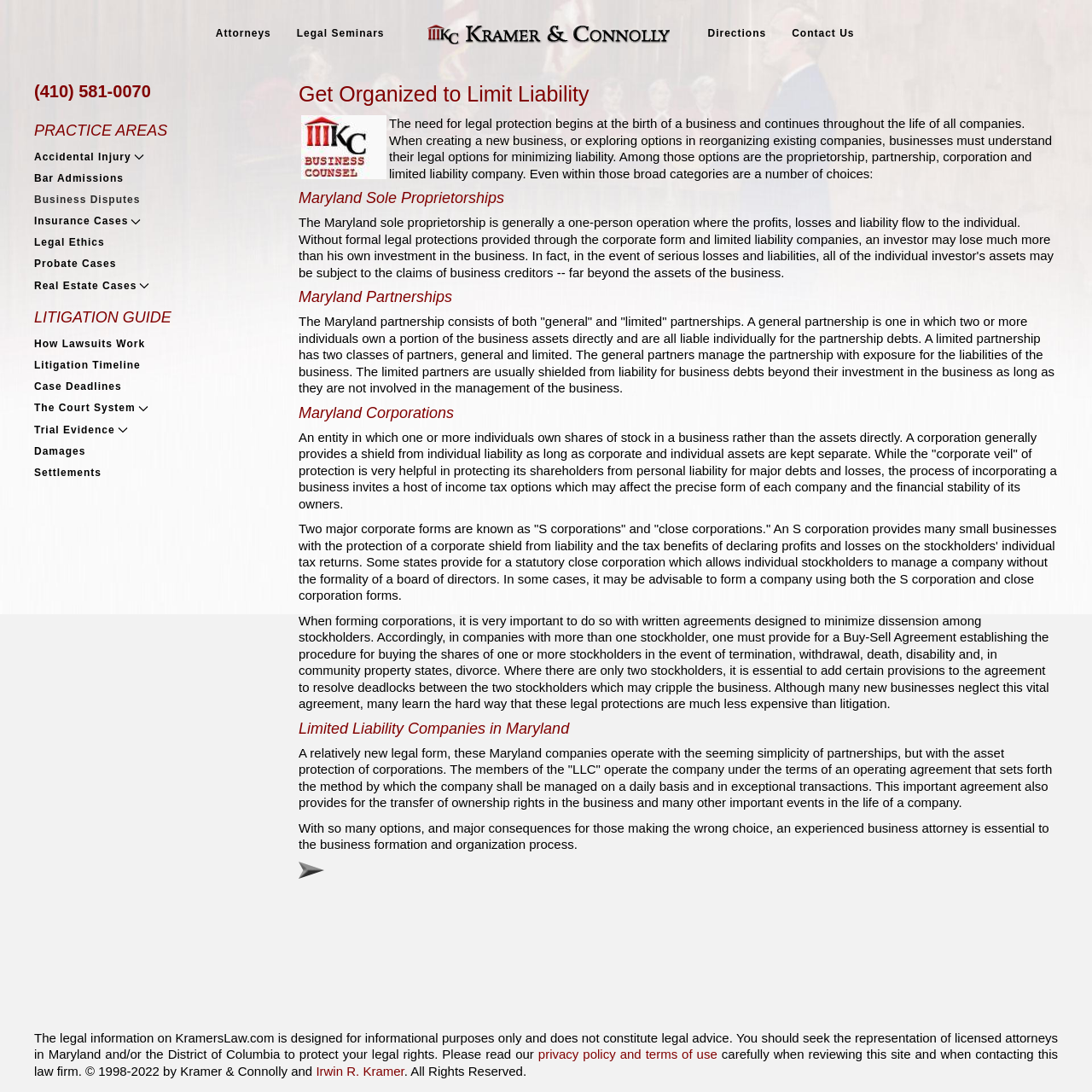How many types of business structures are discussed on this webpage?
Answer the question with as much detail as you can, using the image as a reference.

I counted the number of headings that describe different business structures, which are 'Maryland Sole Proprietorships', 'Maryland Partnerships', 'Maryland Corporations', and 'Limited Liability Companies in Maryland'. Therefore, there are 4 types of business structures discussed on this webpage.